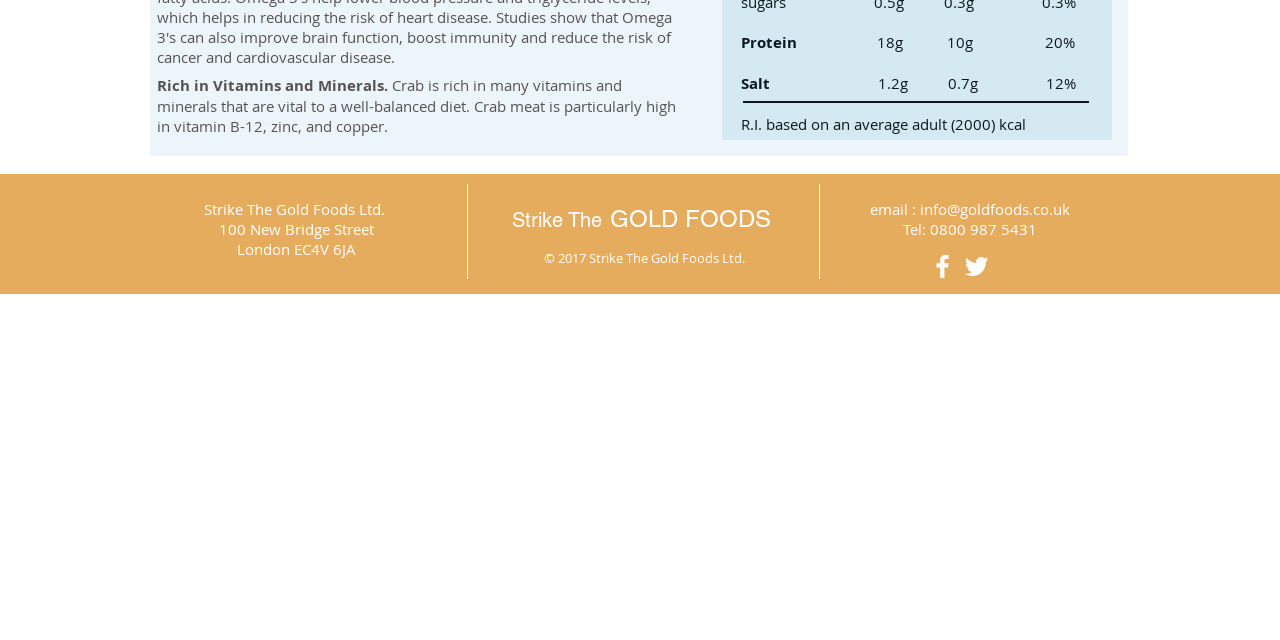Given the description aria-label="White Twitter Icon", predict the bounding box coordinates of the UI element. Ensure the coordinates are in the format (top-left x, top-left y, bottom-right x, bottom-right y) and all values are between 0 and 1.

[0.751, 0.392, 0.775, 0.441]